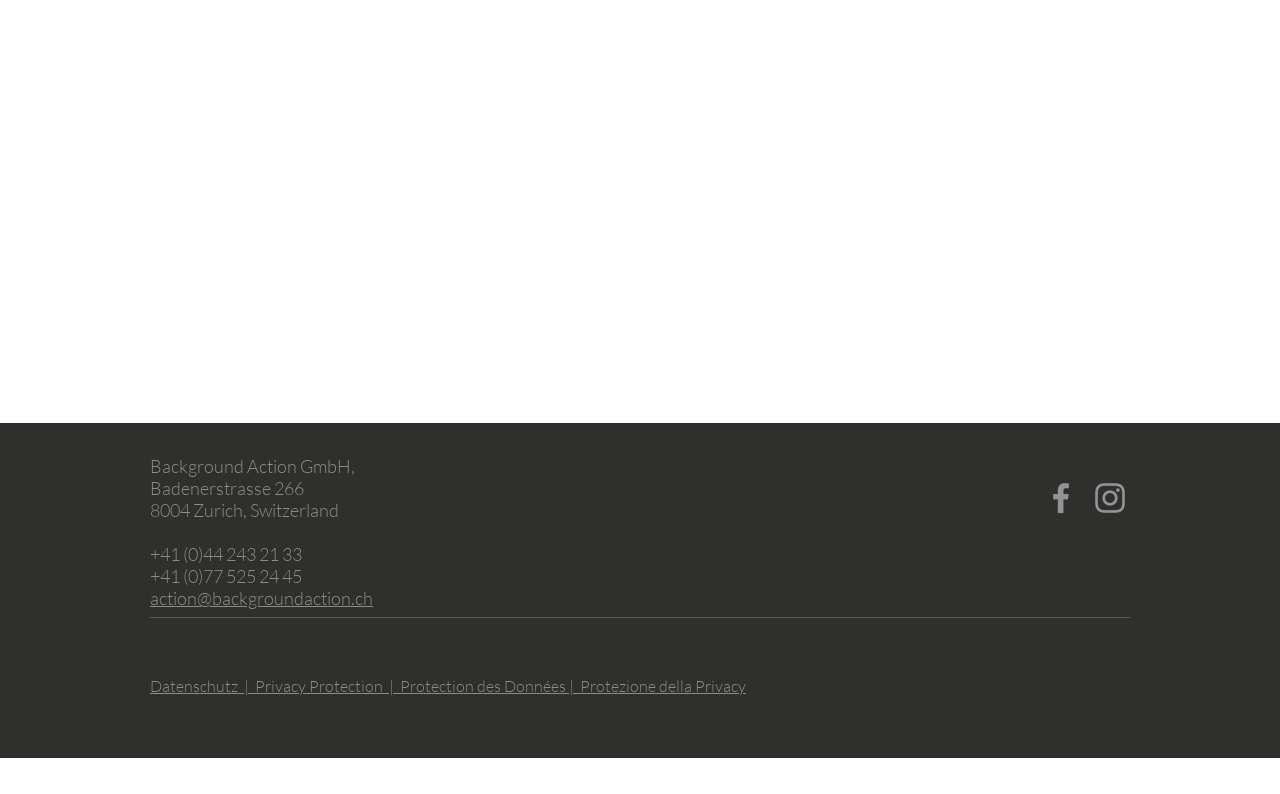Provide the bounding box coordinates of the HTML element described as: "aria-label="Grau Facebook Icon"". The bounding box coordinates should be four float numbers between 0 and 1, i.e., [left, top, right, bottom].

[0.813, 0.602, 0.845, 0.652]